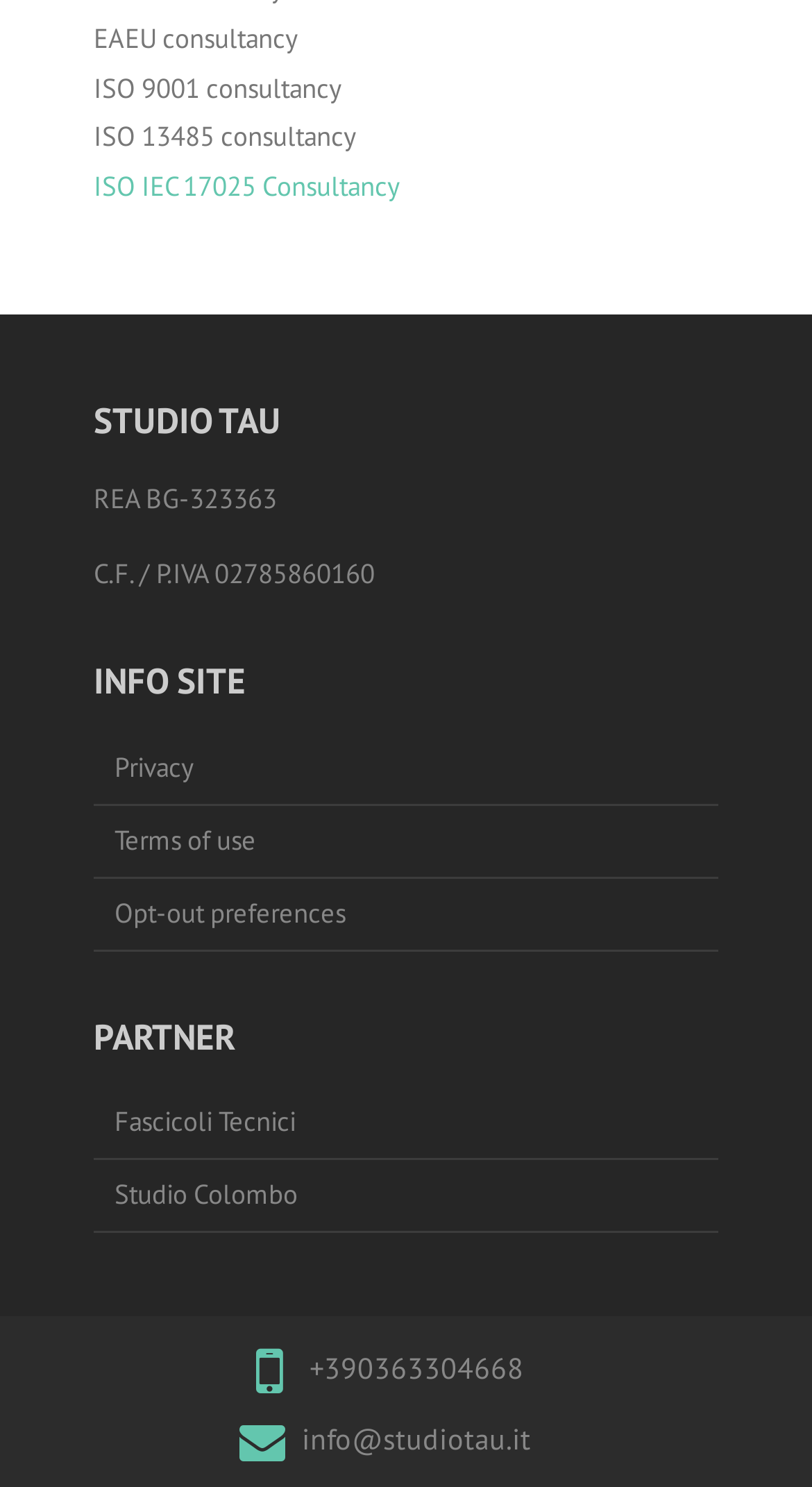Please locate the bounding box coordinates of the element that should be clicked to achieve the given instruction: "Visit EAEU consultancy".

[0.115, 0.014, 0.367, 0.037]